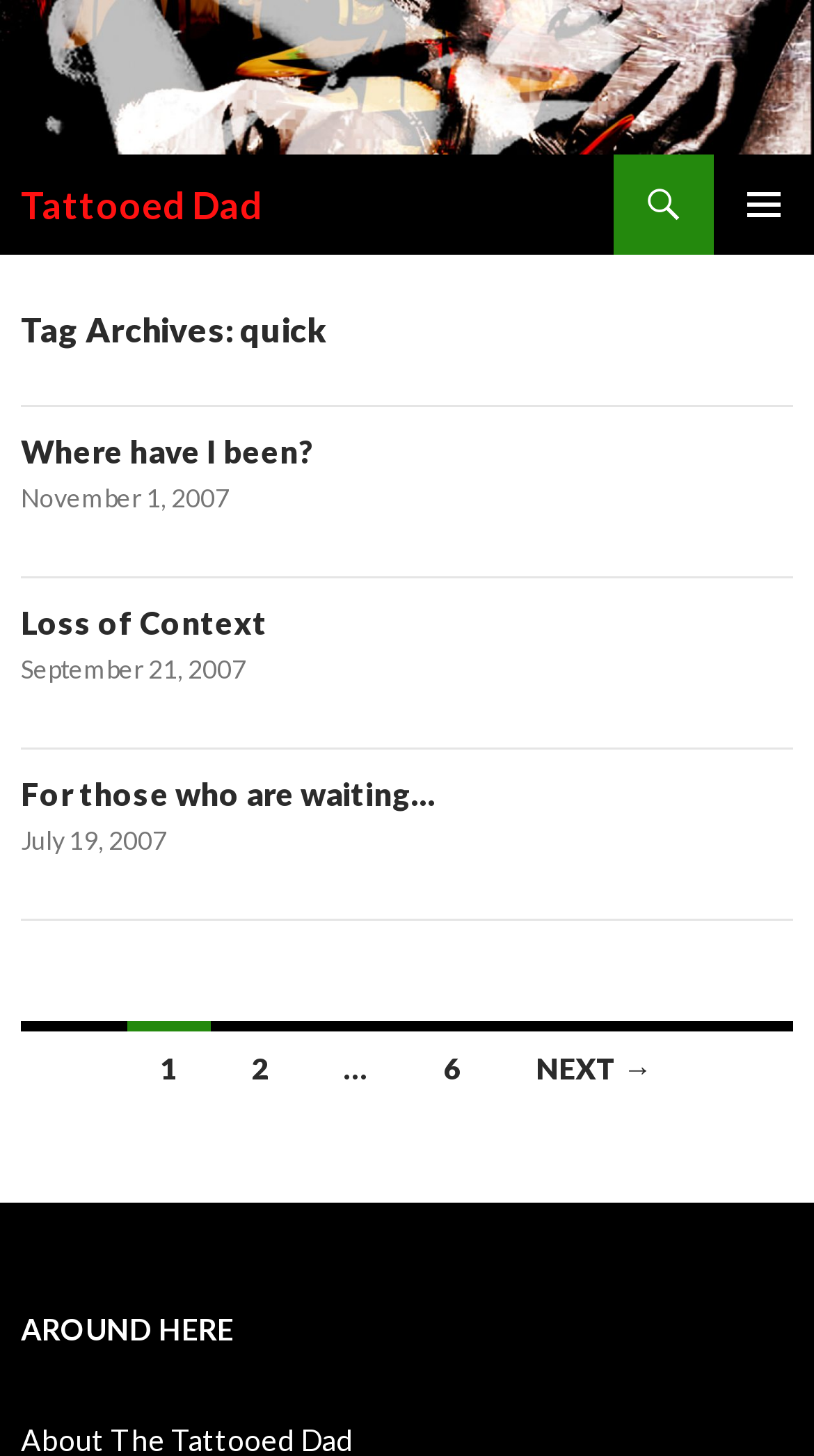Locate the bounding box coordinates of the area that needs to be clicked to fulfill the following instruction: "click on the Tattooed Dad link". The coordinates should be in the format of four float numbers between 0 and 1, namely [left, top, right, bottom].

[0.026, 0.125, 0.323, 0.157]